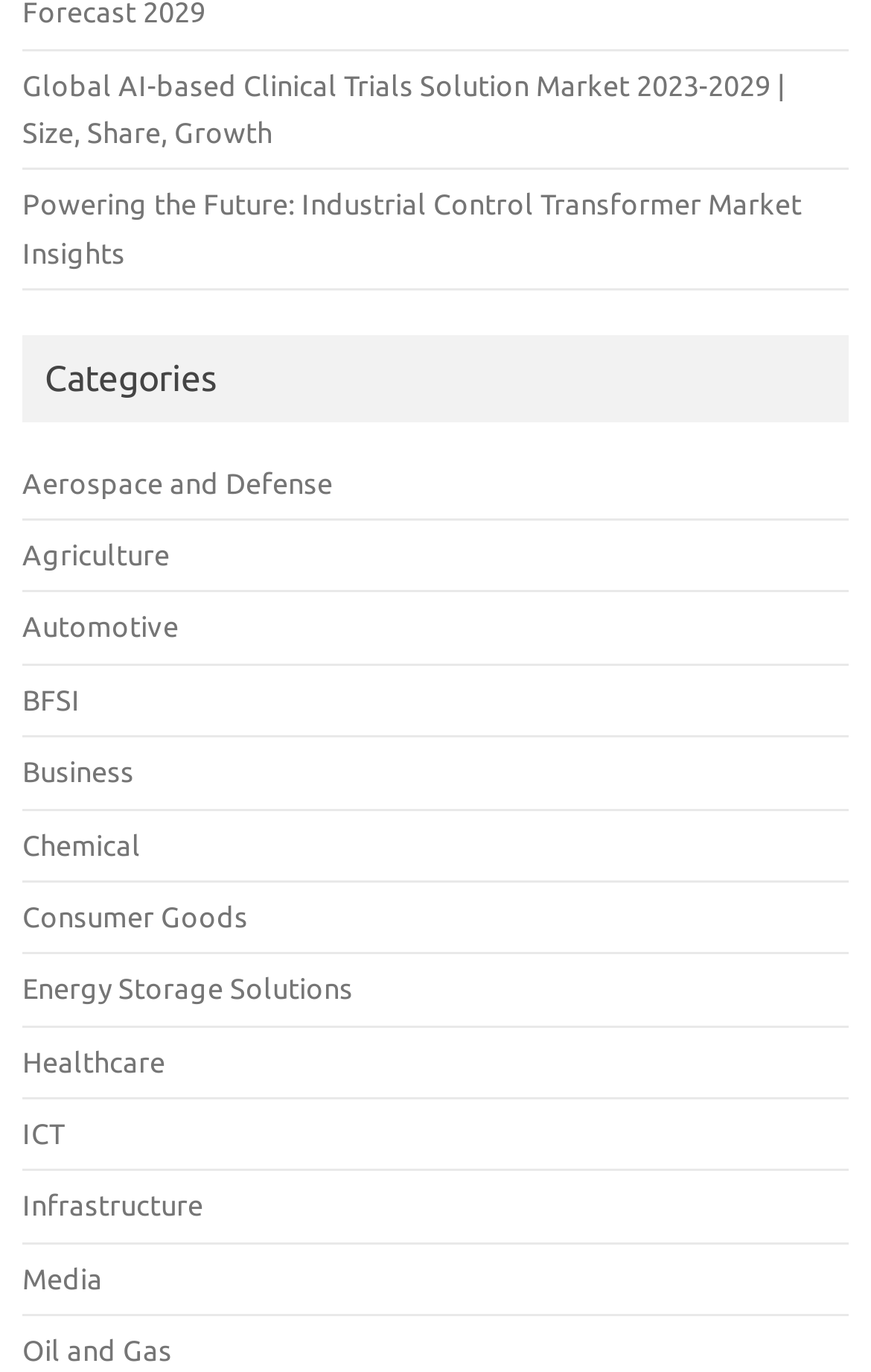Specify the bounding box coordinates of the area that needs to be clicked to achieve the following instruction: "Learn about Healthcare industry".

[0.026, 0.762, 0.19, 0.785]